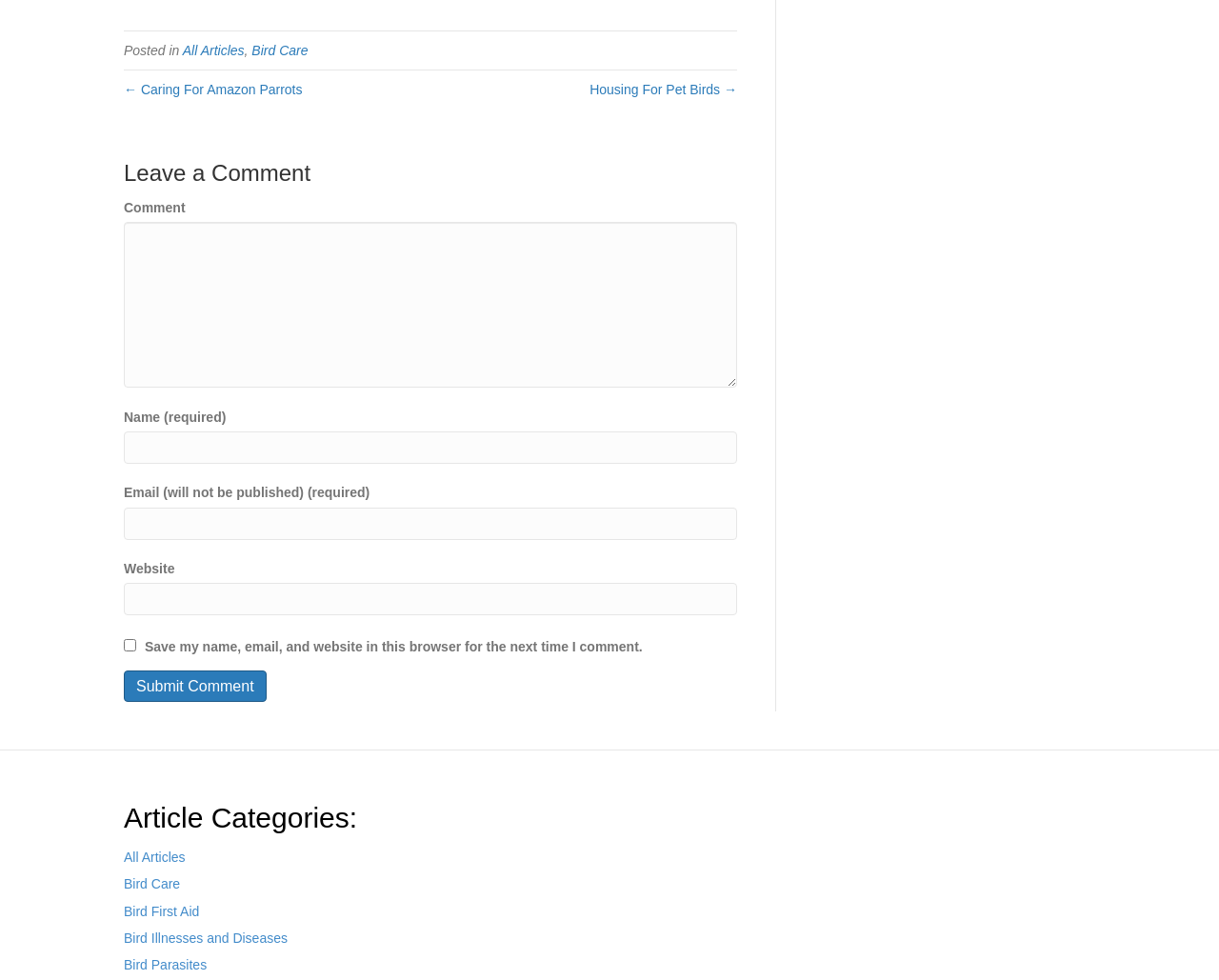Please identify the bounding box coordinates of the clickable element to fulfill the following instruction: "Submit the comment". The coordinates should be four float numbers between 0 and 1, i.e., [left, top, right, bottom].

[0.102, 0.684, 0.218, 0.716]